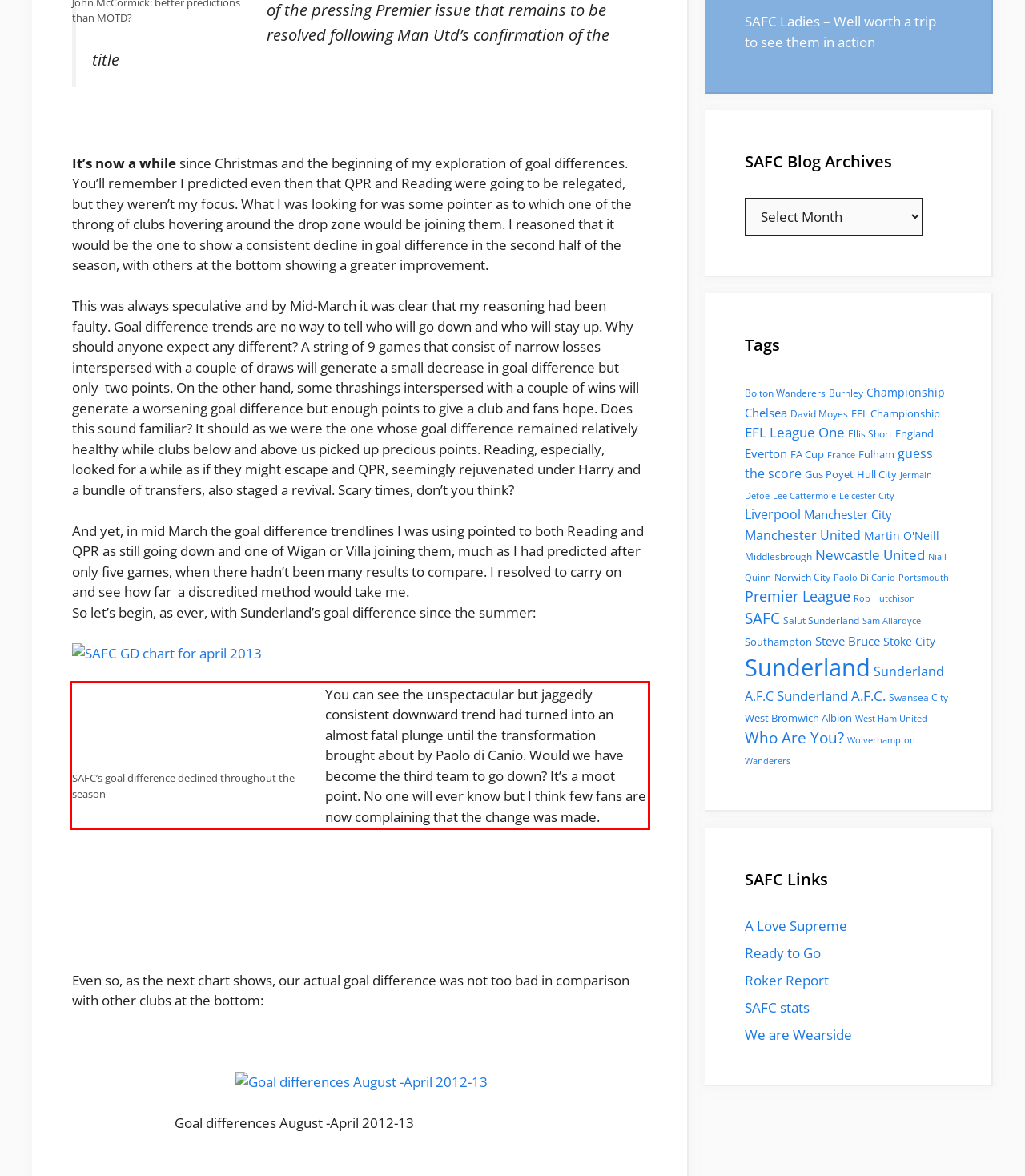Perform OCR on the text inside the red-bordered box in the provided screenshot and output the content.

You can see the unspectacular but jaggedly consistent downward trend had turned into an almost fatal plunge until the transformation brought about by Paolo di Canio. Would we have become the third team to go down? It’s a moot point. No one will ever know but I think few fans are now complaining that the change was made.